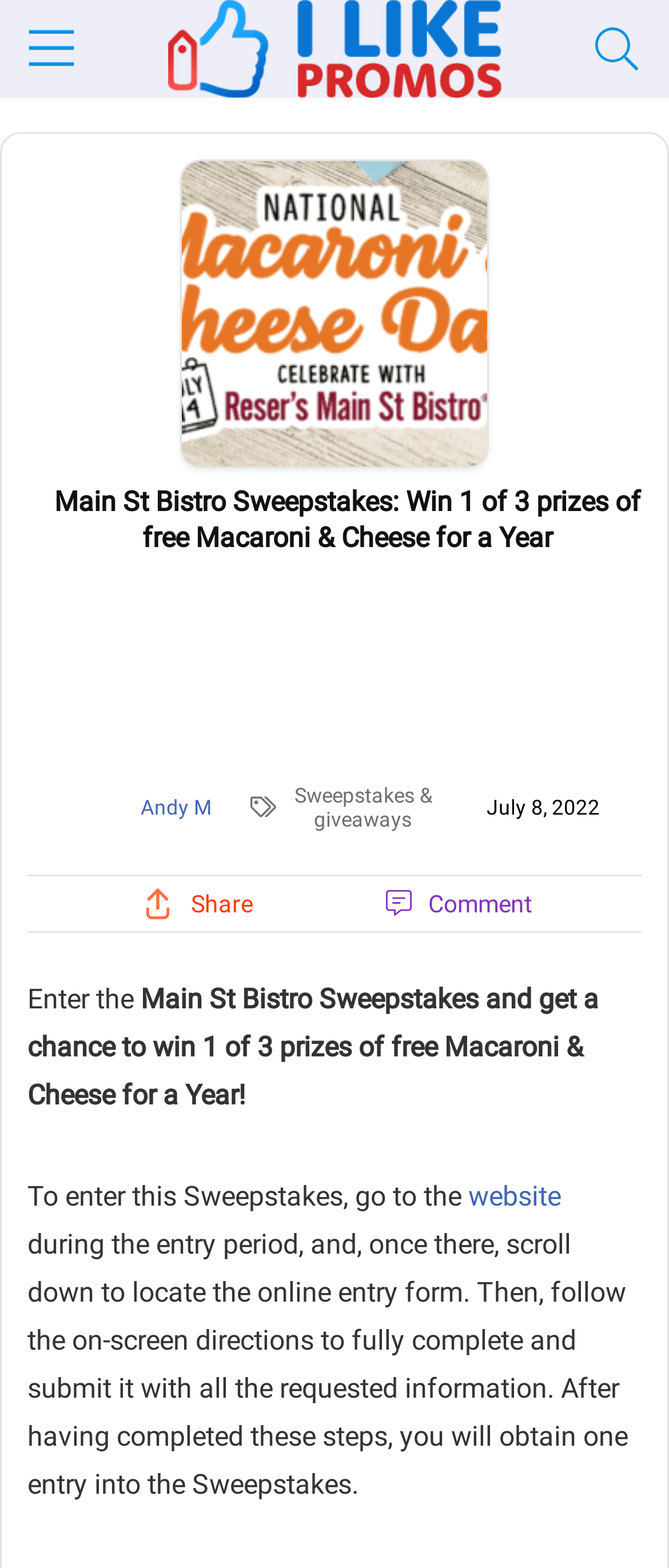Provide the bounding box coordinates for the UI element that is described by this text: "website". The coordinates should be in the form of four float numbers between 0 and 1: [left, top, right, bottom].

[0.7, 0.752, 0.838, 0.773]